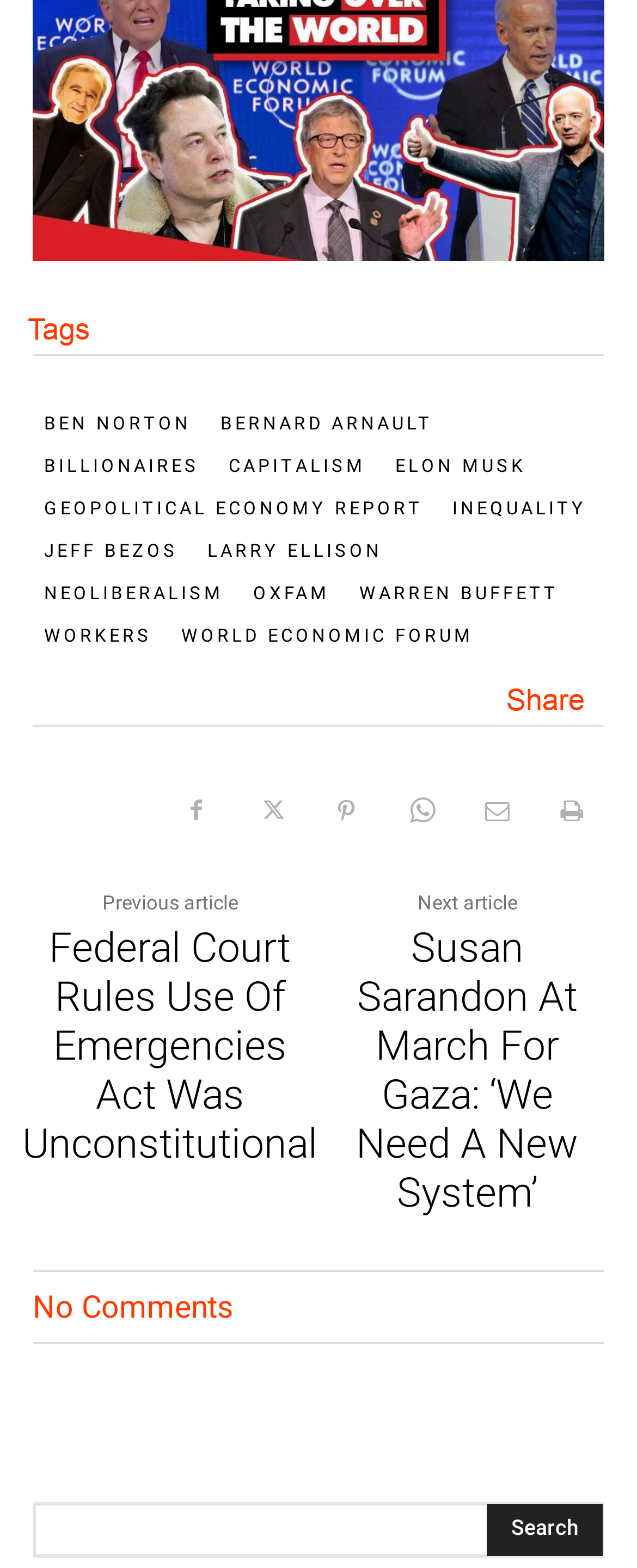Specify the bounding box coordinates of the area that needs to be clicked to achieve the following instruction: "Buy Winstrol Steroid from CrazyBulk in Israel".

None